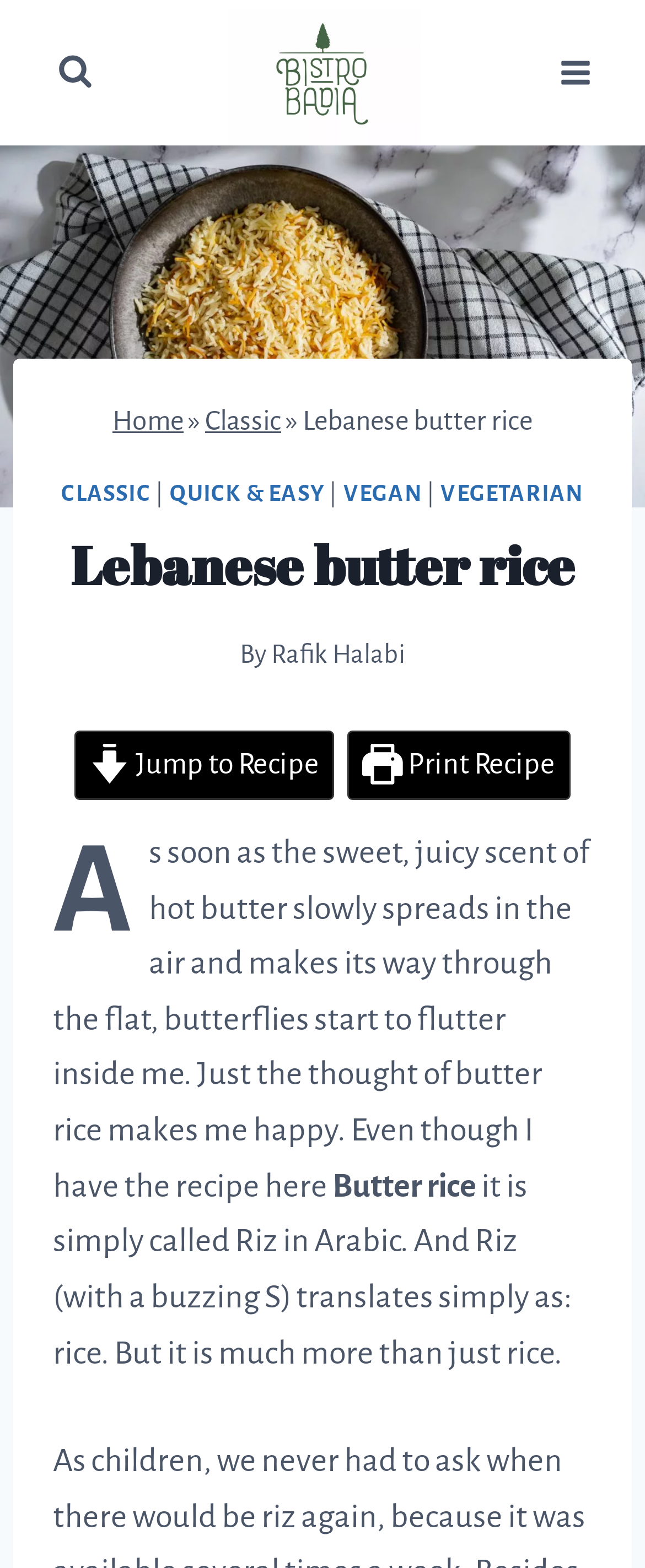Find the bounding box coordinates corresponding to the UI element with the description: "Vegan". The coordinates should be formatted as [left, top, right, bottom], with values as floats between 0 and 1.

[0.532, 0.307, 0.655, 0.323]